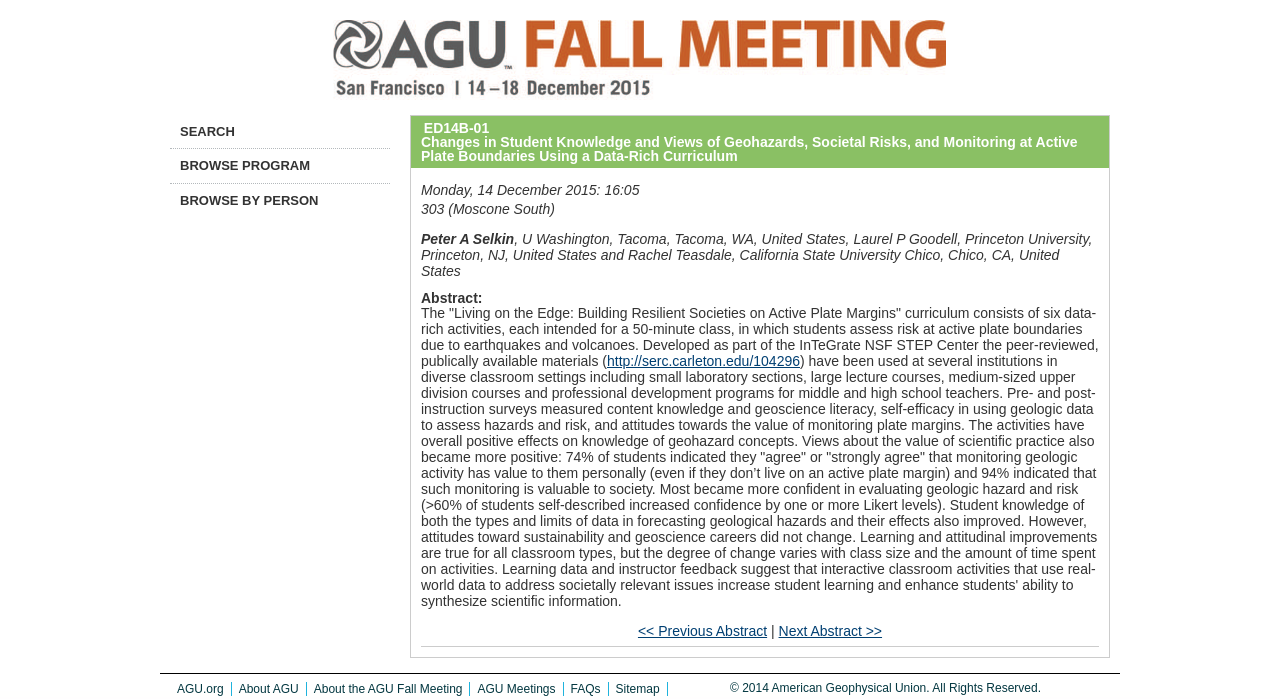Answer the question below using just one word or a short phrase: 
What is the title of the abstract?

Changes in Student Knowledge and Views of Geohazards